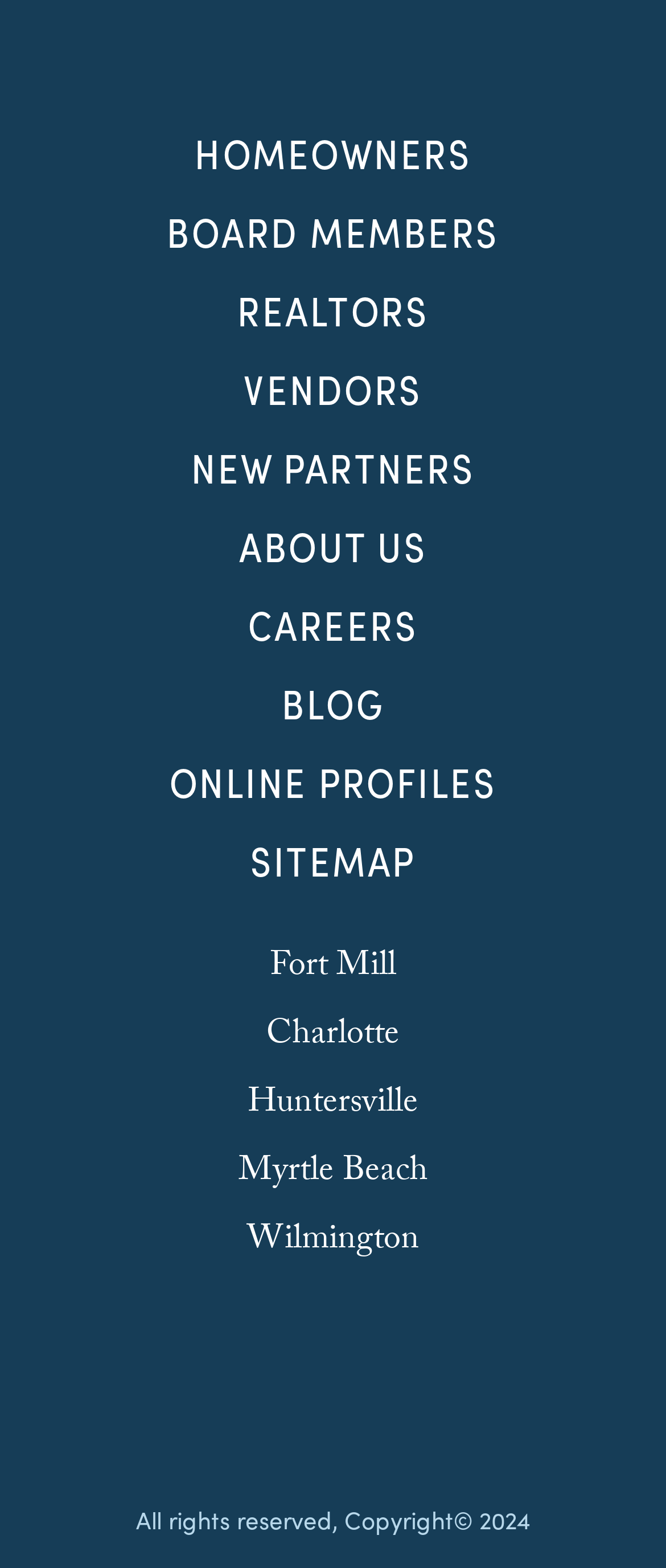How many social media links are there?
Using the details from the image, give an elaborate explanation to answer the question.

There are three social media links on the webpage, which are 'Facebook', 'LinkedIn', and 'Twitter', each with an accompanying image.